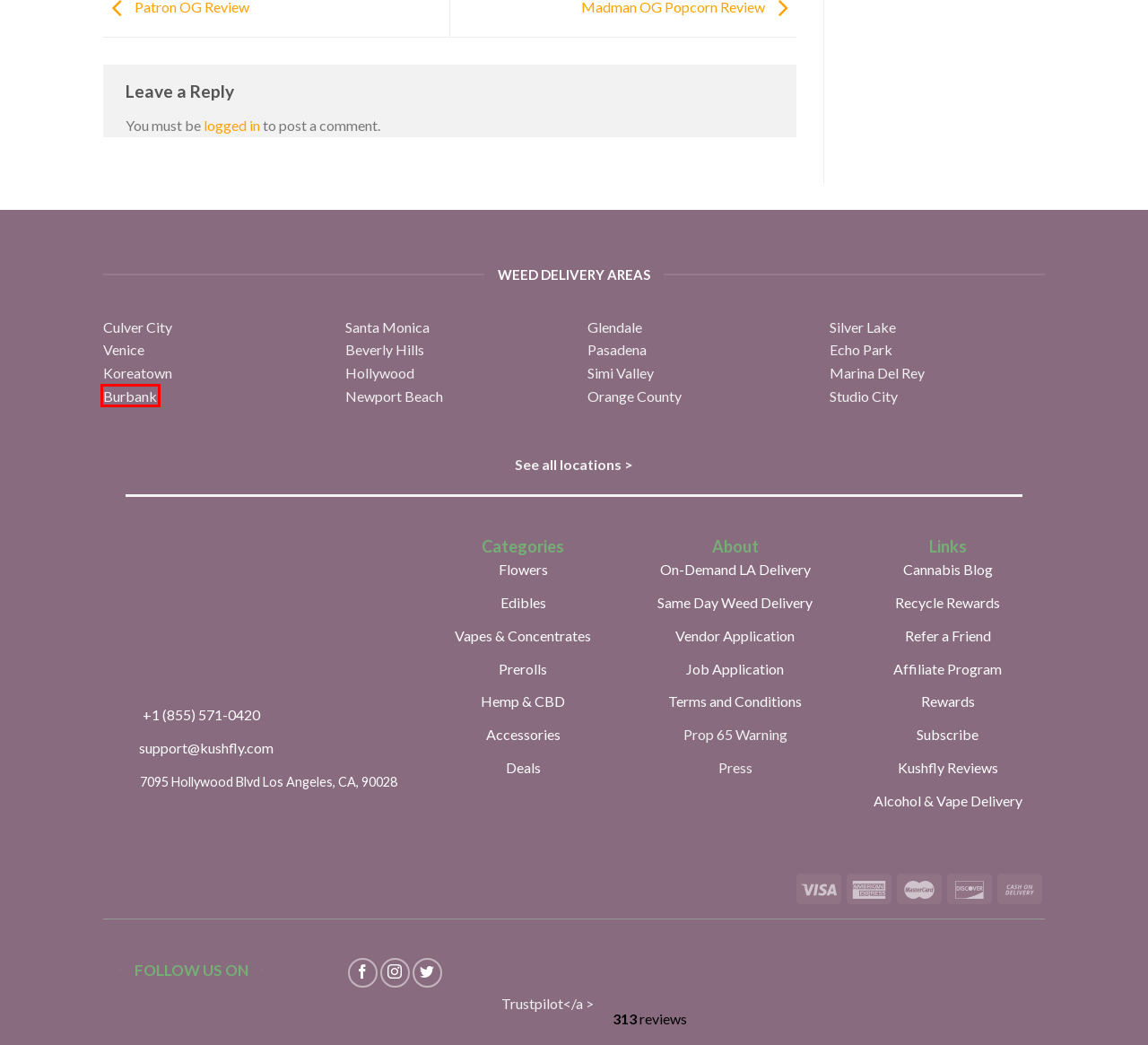A screenshot of a webpage is provided, featuring a red bounding box around a specific UI element. Identify the webpage description that most accurately reflects the new webpage after interacting with the selected element. Here are the candidates:
A. Log In ‹ Kushfly — WordPress
B. Earn Kushfly Reward Points on Every Purchase - Kushfly
C. Kushfly Marijuana Delivery Reviews | Read Customer Service Reviews of kushfly.com
D. Terms and Conditions | Kushfly
E. Weed Delivery in Burbank, CA - Recreational & Medical
F. Weed Delivery in Venice Beach, CA - Discreet & Under 1 Hour
G. Weed Delivery in Silver Lake, CA | Buy Cannabis Online - Kushfly
H. Weed Delivery in Santa Monica, CA - Order Online

E